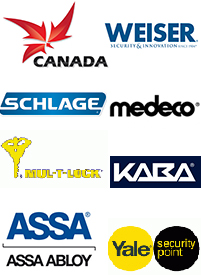Describe all the elements and aspects of the image comprehensively.

The image showcases a collection of logos from various reputable locksmith and security brands. At the top, the vibrant logo of "Canada" is prominently displayed, followed by "WEISER," which emphasizes security and innovation. Below these are well-known brands in the locking industry, including "SCHLAGE," recognized for its high-quality locks, and "medeco," known for its advanced locking technology. 

The next row features the logo of "MULTI-LOCK," which is known for its unique locking systems, and "KABA," another reputable name in security solutions. Rounding out the collection are "ASSA ABLOY," a global leader in access solutions, and "Yale," known for its robust security options, alongside "security point," highlighting a commitment to safety and innovation in the locksmith field. This image illustrates the diversity and reliability of brands associated with high-security locksmith services.